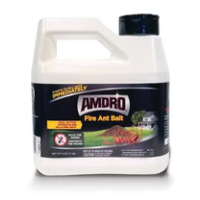Give a detailed account of what is happening in the image.

The image showcases a container of Amdro Fire Ant Bait, designed for effective fire ant control. The packaging features a prominently displayed logo, "AMDRO," emphasizing its brand. The product is presented in a white plastic container with a handle for easy pouring and a securely sealed cap. The label includes visual elements, including illustrations of fire ants and warning icons, indicating its purpose and safety information. This specific bait is marketed to efficiently eliminate fire ant infestations, making it a useful tool for homeowners looking to manage pest problems effectively.